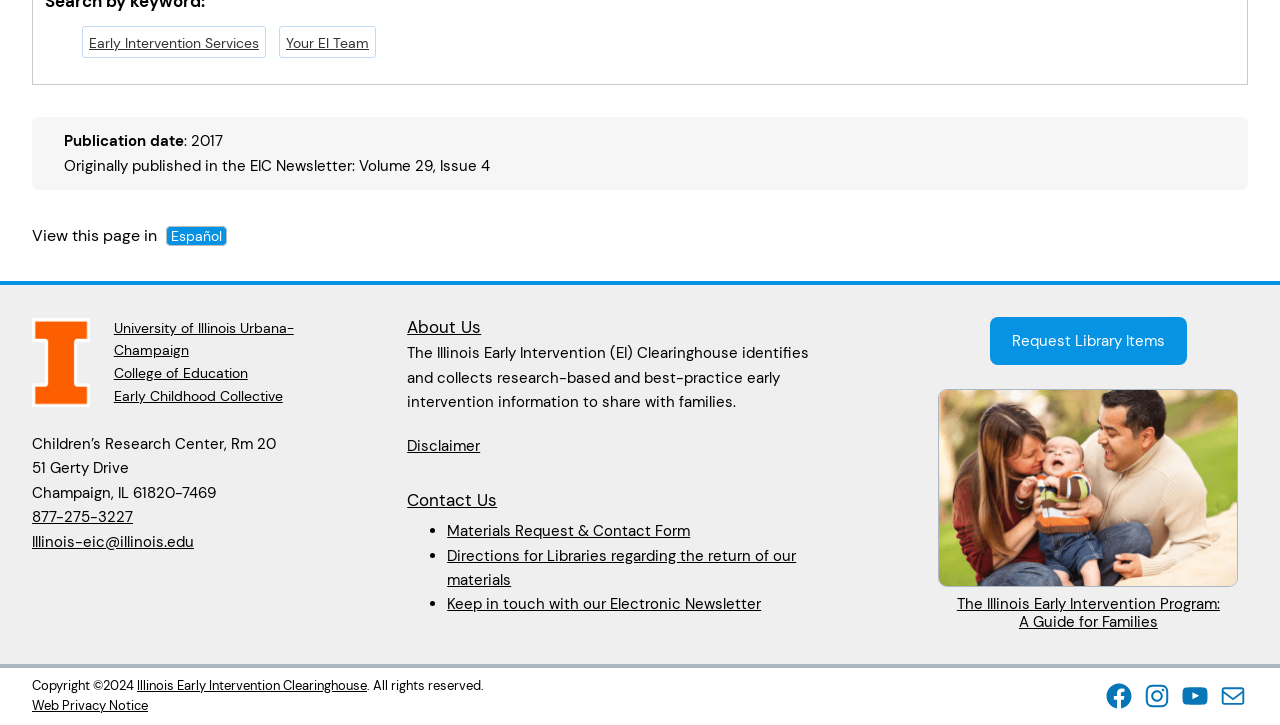Given the element description "Early Intervention Services", identify the bounding box of the corresponding UI element.

[0.066, 0.042, 0.205, 0.077]